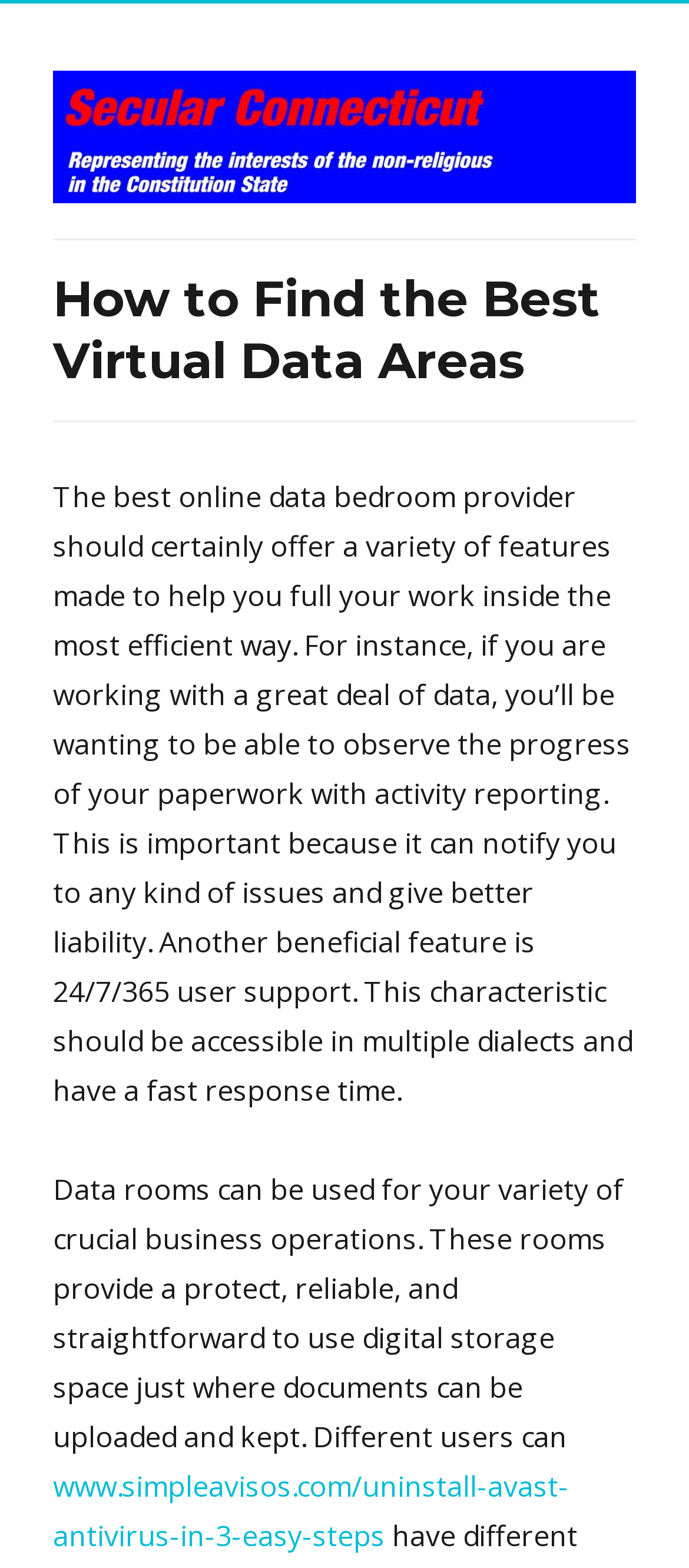Determine the primary headline of the webpage.

How to Find the Best Virtual Data Areas